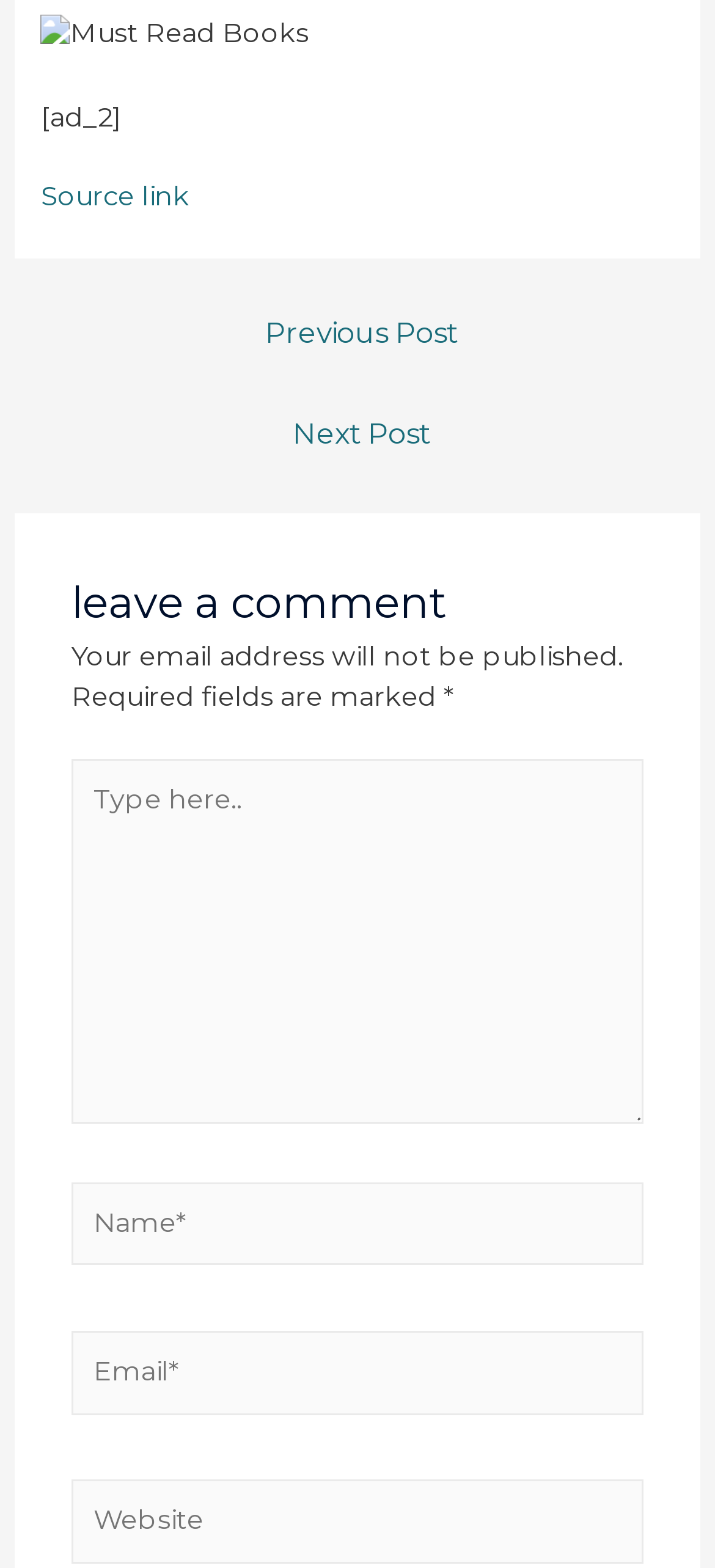What is the purpose of the text box with the label 'Type here..'?
Please provide a detailed and thorough answer to the question.

The text box with the label 'Type here..' is likely where users can input their comment or message, as it is part of the comment form and is located above the 'Name' and 'Email' fields.